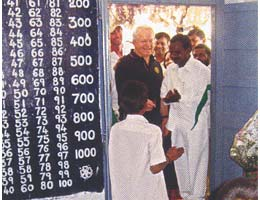Answer the question below in one word or phrase:
What is the purpose of the scoreboard?

To track achievements or points